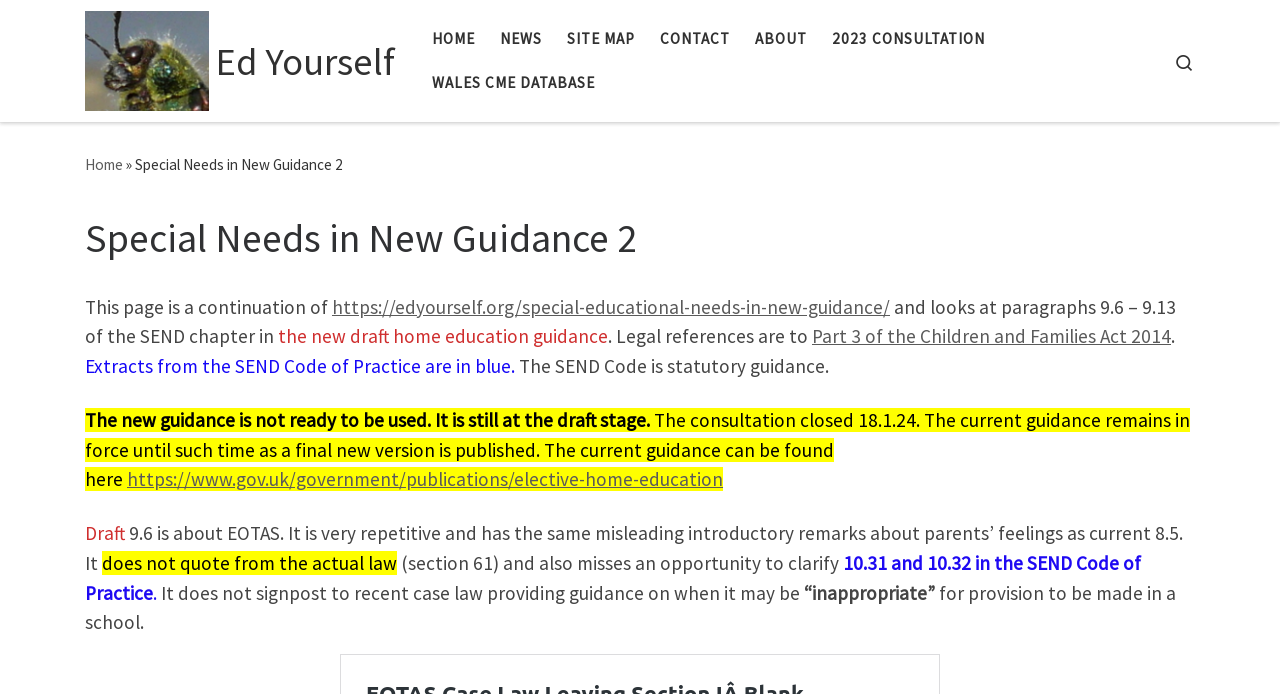Please determine the bounding box coordinates for the element that should be clicked to follow these instructions: "Visit 'WALES CME DATABASE'".

[0.332, 0.088, 0.469, 0.15]